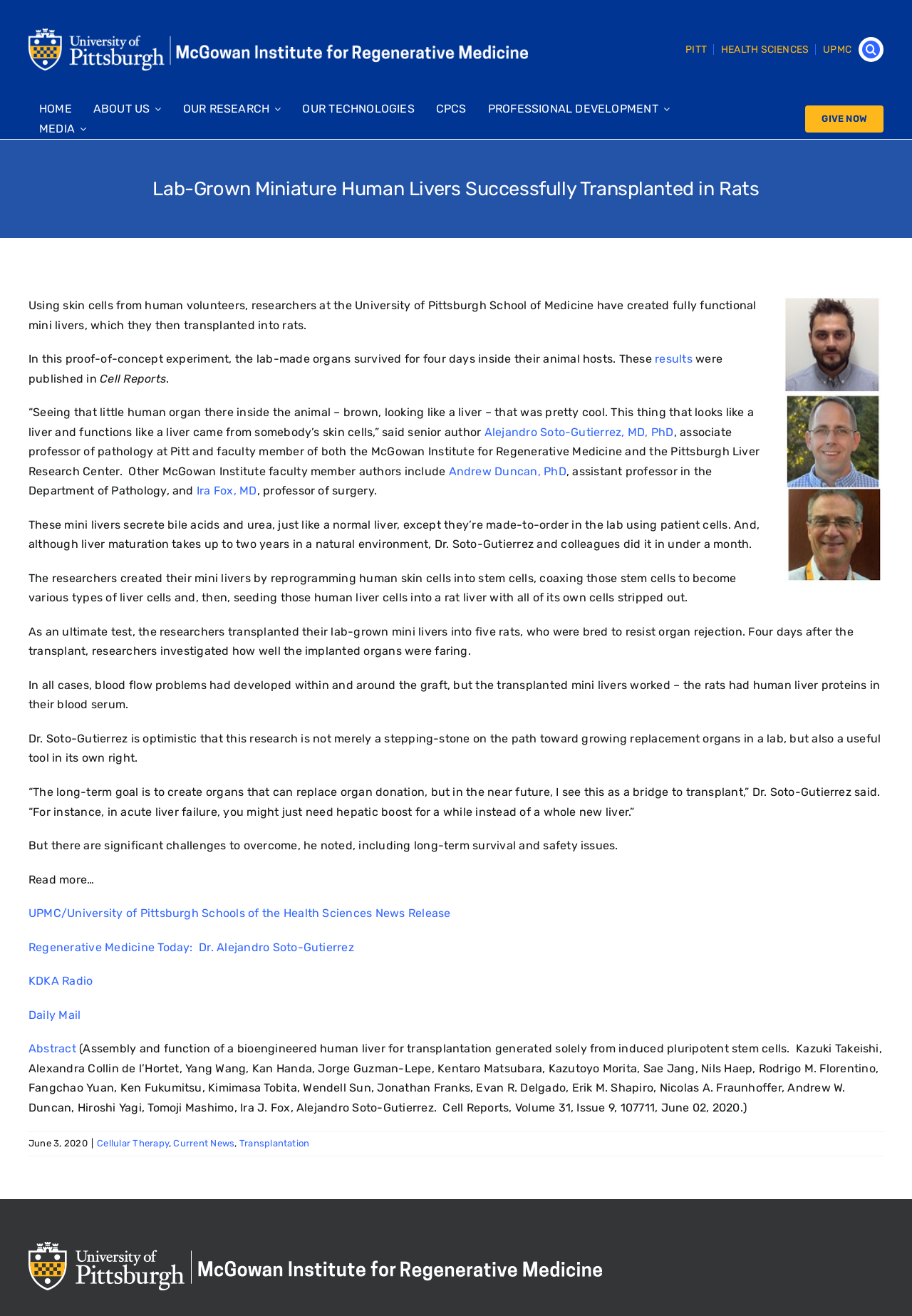Please find the bounding box coordinates of the element that needs to be clicked to perform the following instruction: "Search for something". The bounding box coordinates should be four float numbers between 0 and 1, represented as [left, top, right, bottom].

[0.941, 0.028, 0.969, 0.047]